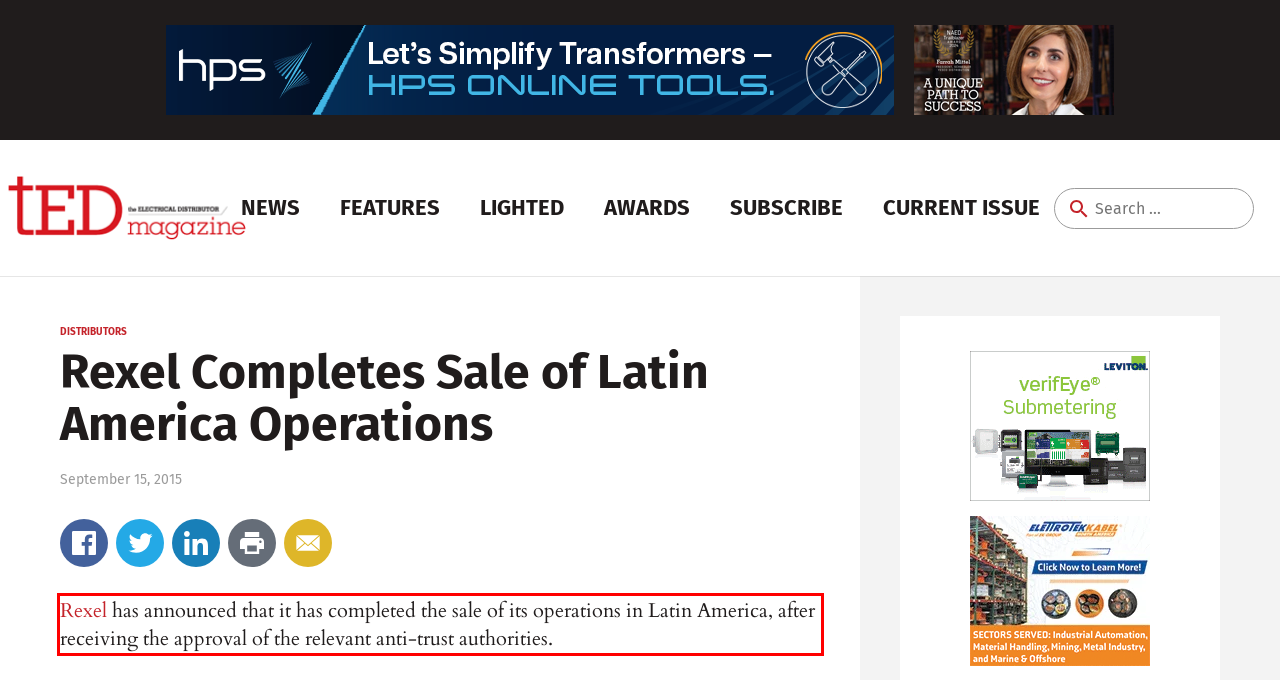Please analyze the provided webpage screenshot and perform OCR to extract the text content from the red rectangle bounding box.

Rexel has announced that it has completed the sale of its operations in Latin America, after receiving the approval of the relevant anti-trust authorities.